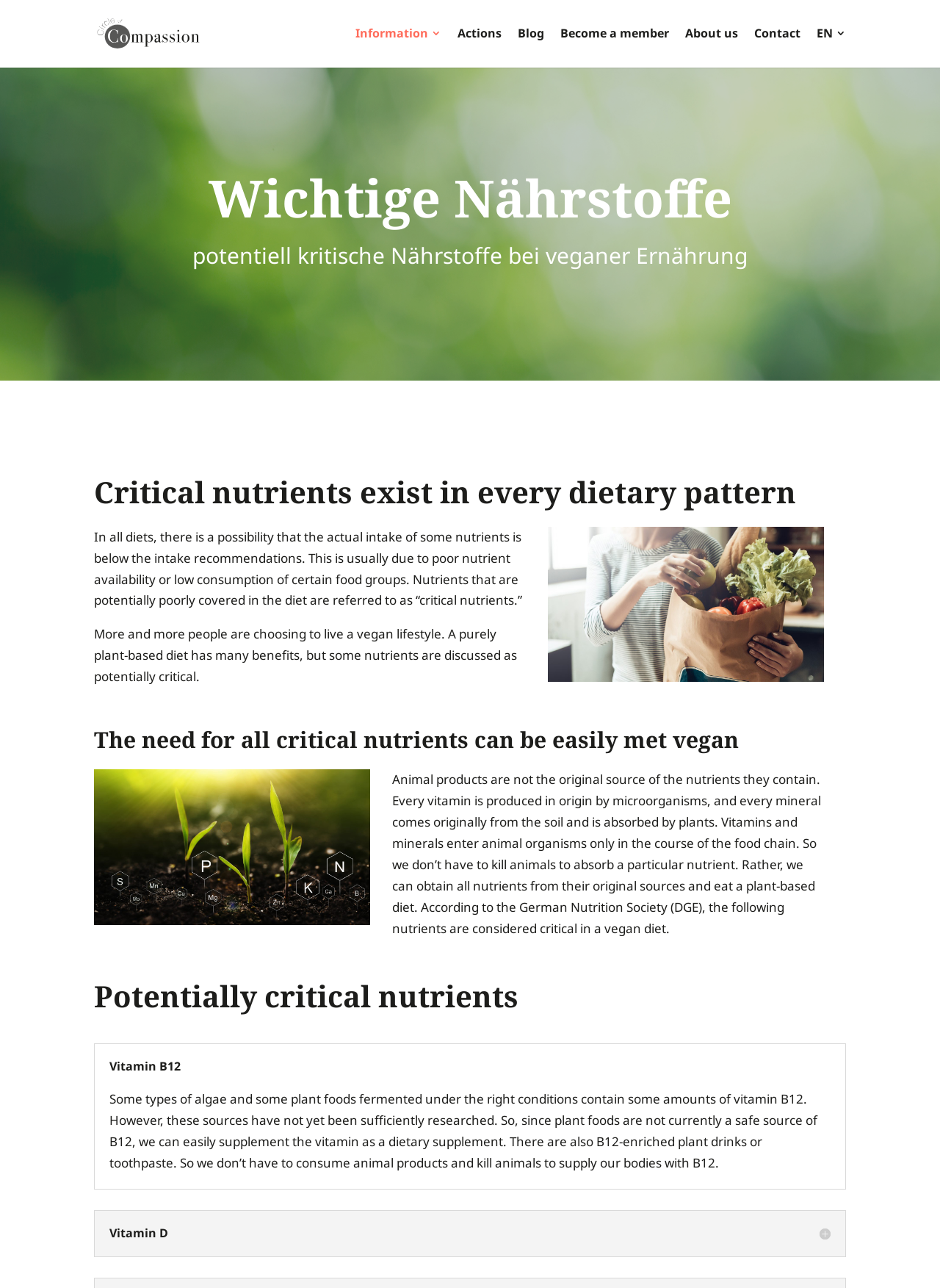Reply to the question with a single word or phrase:
What is the first critical nutrient mentioned?

Vitamin B12